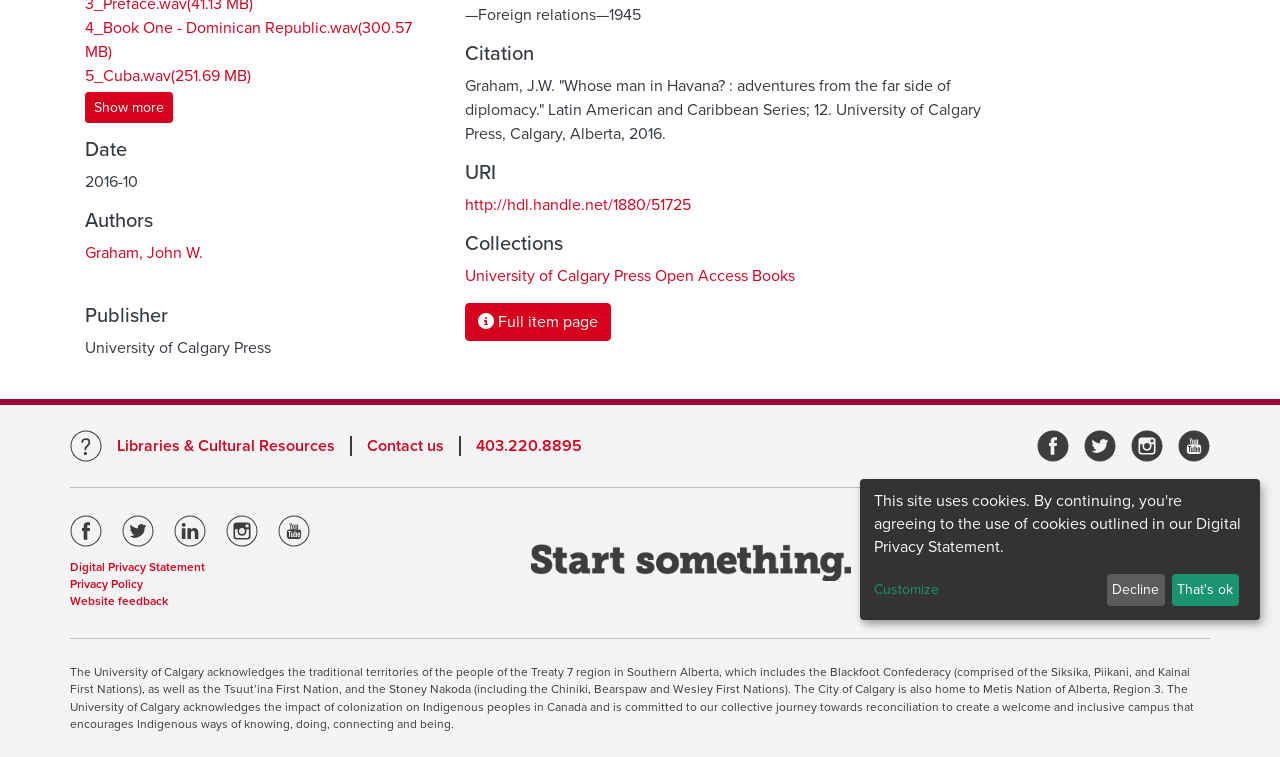Extract the bounding box for the UI element that matches this description: "Website feedback".

[0.055, 0.785, 0.131, 0.803]